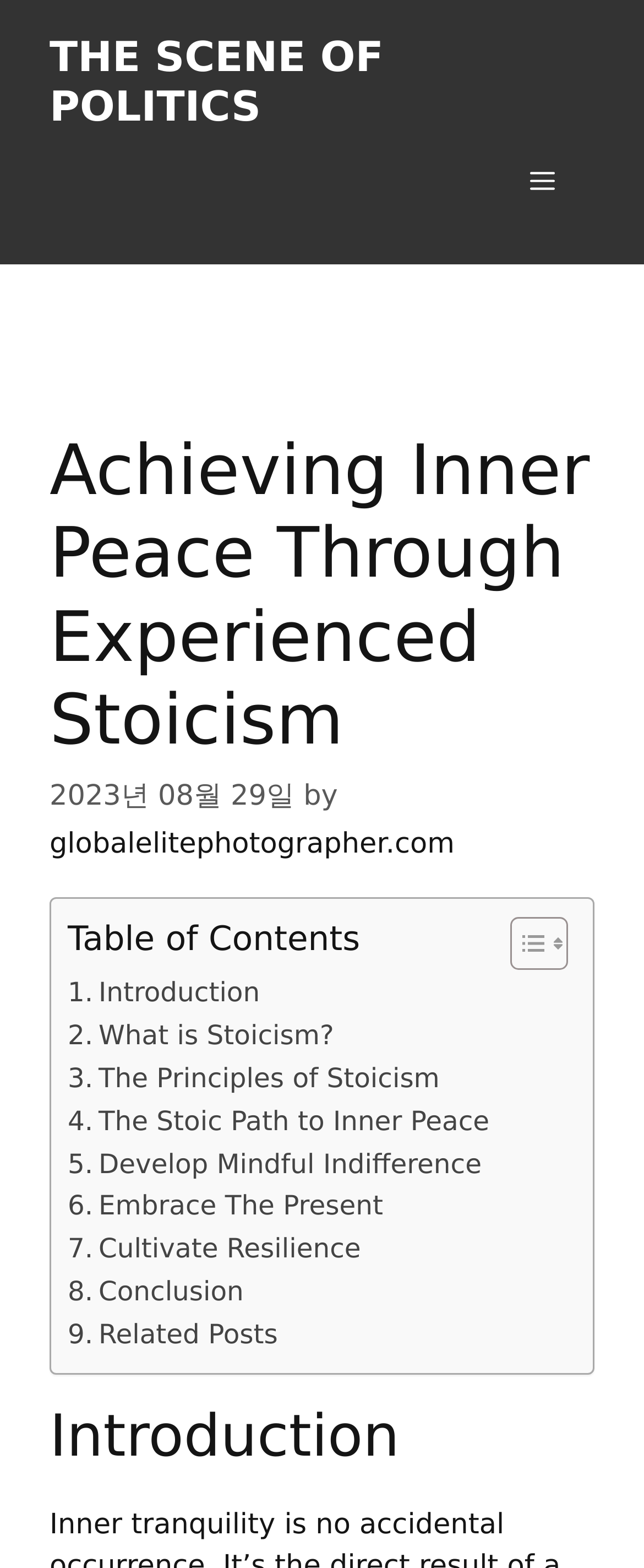Who is the author of the article? Based on the image, give a response in one word or a short phrase.

globalelitephotographer.com